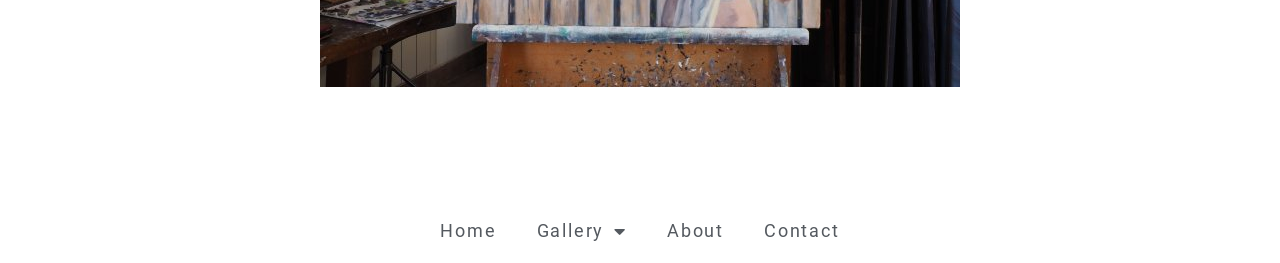Extract the bounding box coordinates for the HTML element that matches this description: "Contact". The coordinates should be four float numbers between 0 and 1, i.e., [left, top, right, bottom].

[0.581, 0.795, 0.672, 0.963]